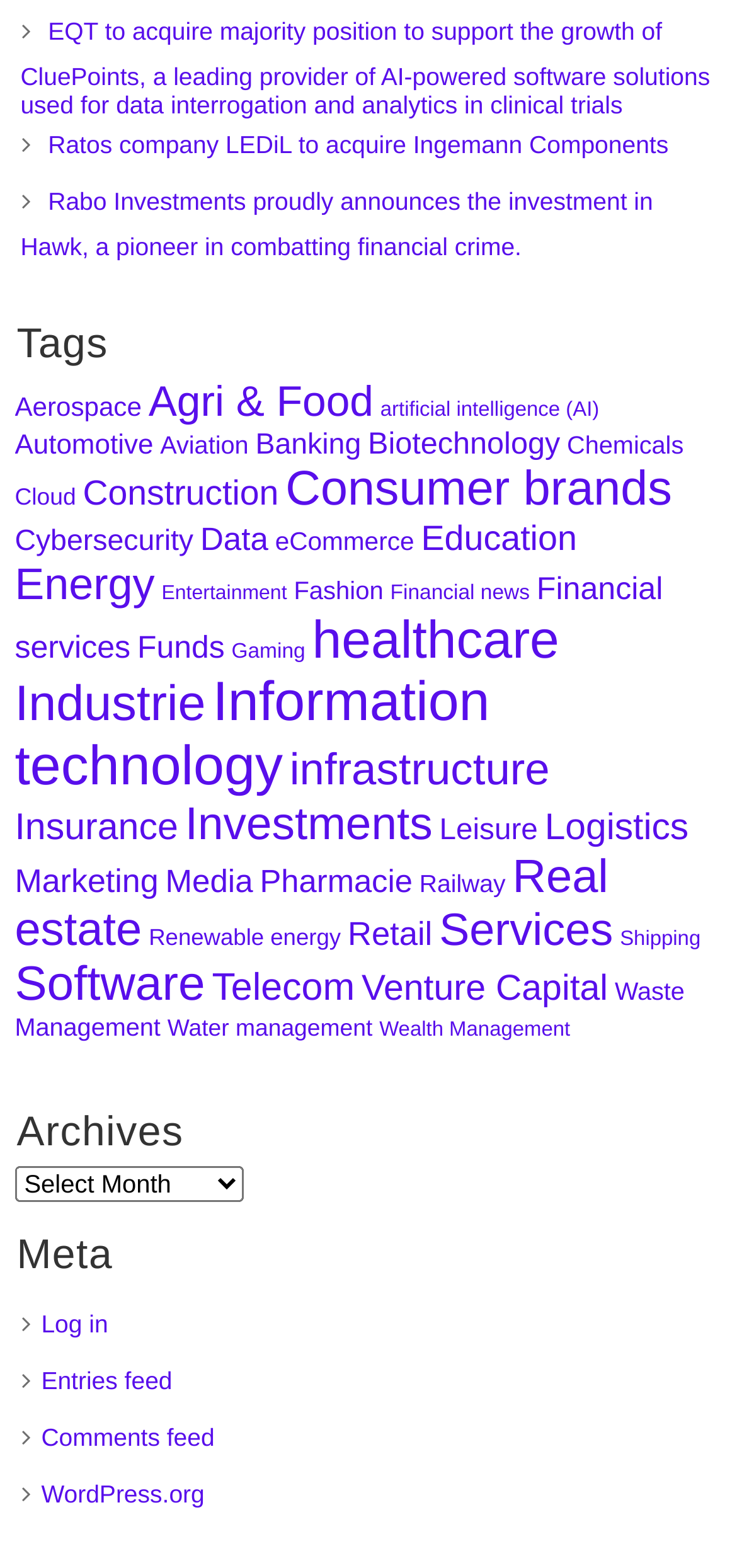What is the name of the company mentioned in the first news article?
Refer to the screenshot and deliver a thorough answer to the question presented.

I read the text of the first link, which is 'EQT to acquire majority position to support the growth of CluePoints, a leading provider of AI-powered software solutions used for data interrogation and analytics in clinical trials', and extracted the company name 'EQT' from it.